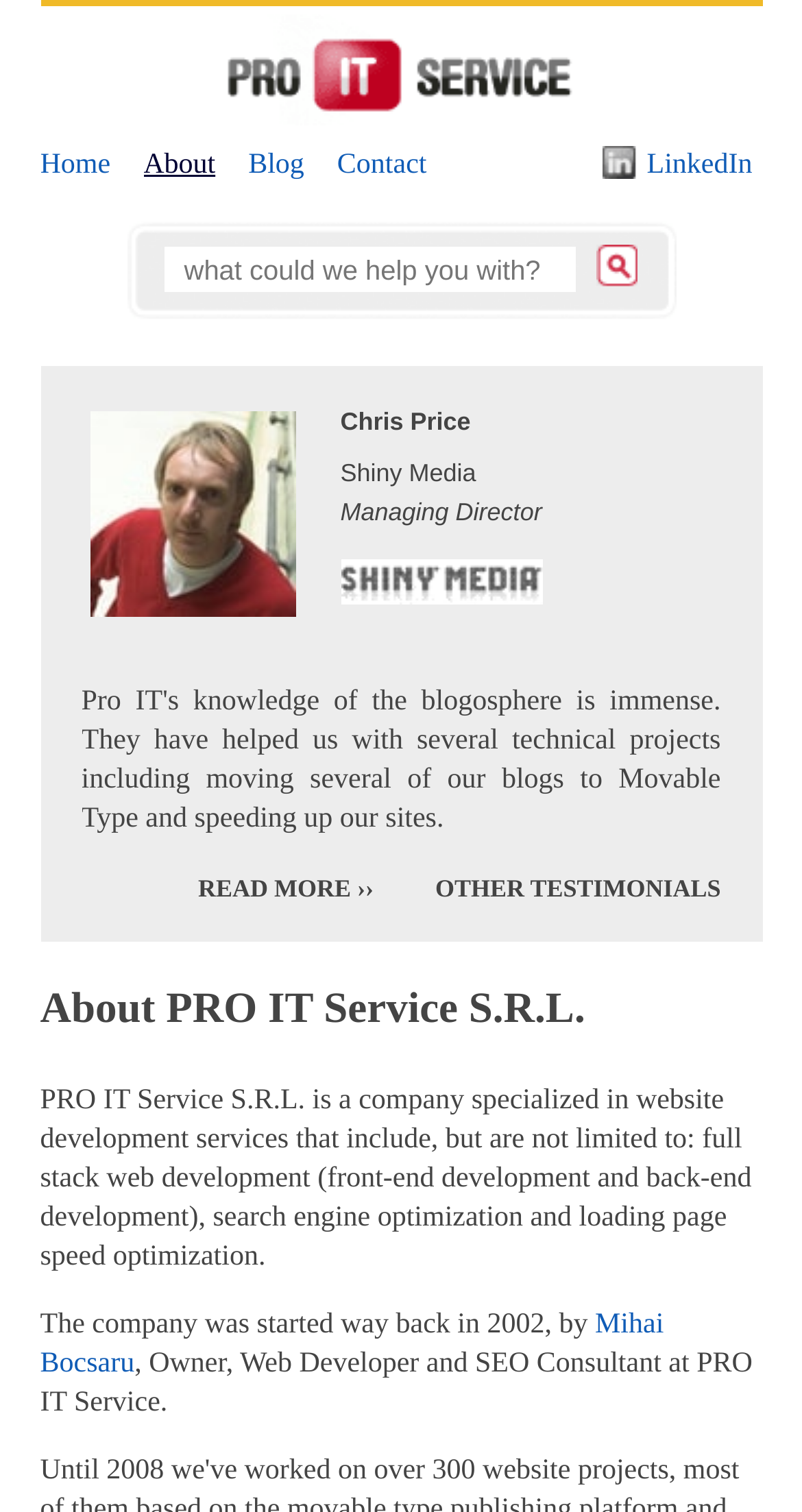With reference to the image, please provide a detailed answer to the following question: What is the profession of Mihai Bocsaru?

I found the profession of Mihai Bocsaru by looking at the link 'Mihai Bocsaru' and the surrounding static text ', Owner, Web Developer and SEO Consultant at PRO IT Service.'.